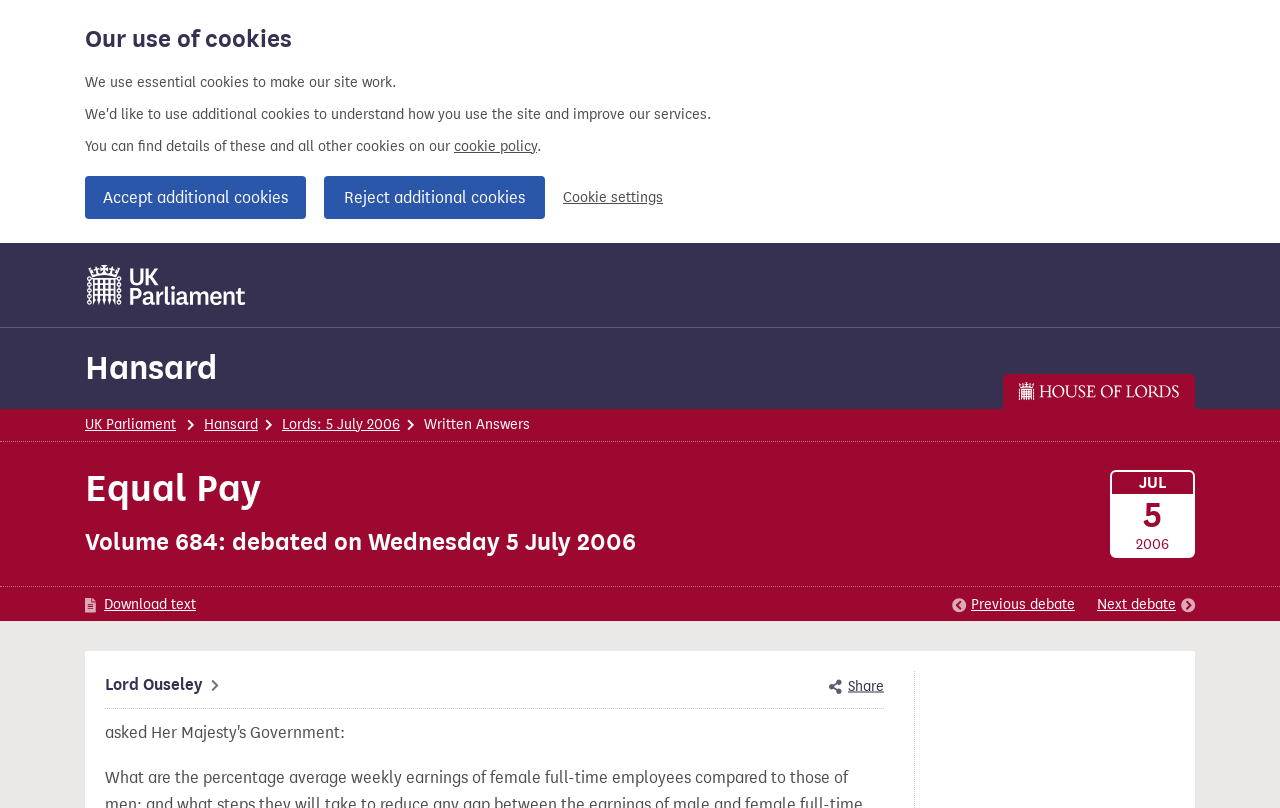Please identify the bounding box coordinates of the clickable area that will fulfill the following instruction: "view Hansard page". The coordinates should be in the format of four float numbers between 0 and 1, i.e., [left, top, right, bottom].

[0.066, 0.43, 0.17, 0.48]